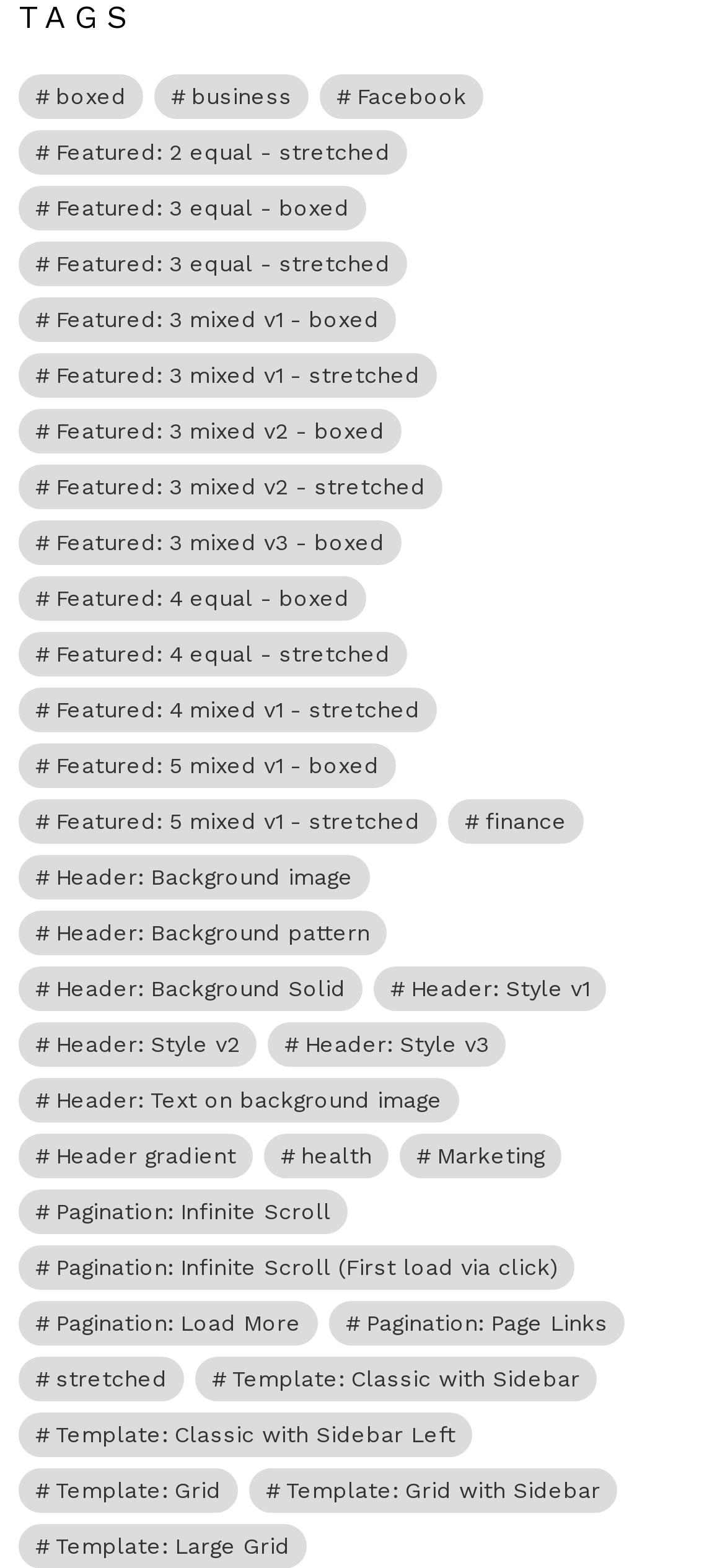What is the category with 74 items?
Using the image, respond with a single word or phrase.

business